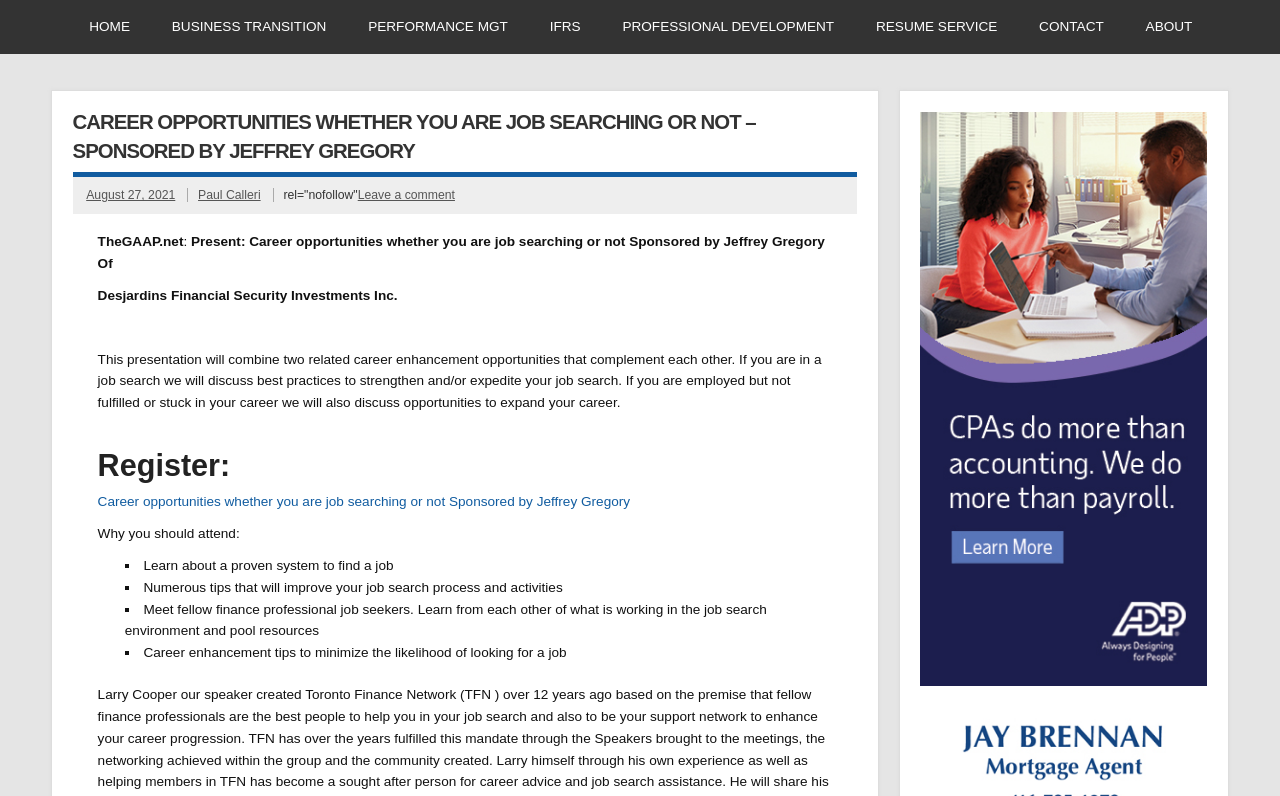What is the topic of the presentation?
Carefully analyze the image and provide a thorough answer to the question.

The topic of the presentation is mentioned in the webpage as 'Present: Career opportunities whether you are job searching or not' and also in the text 'This presentation will combine two related career enhancement opportunities that complement each other.'